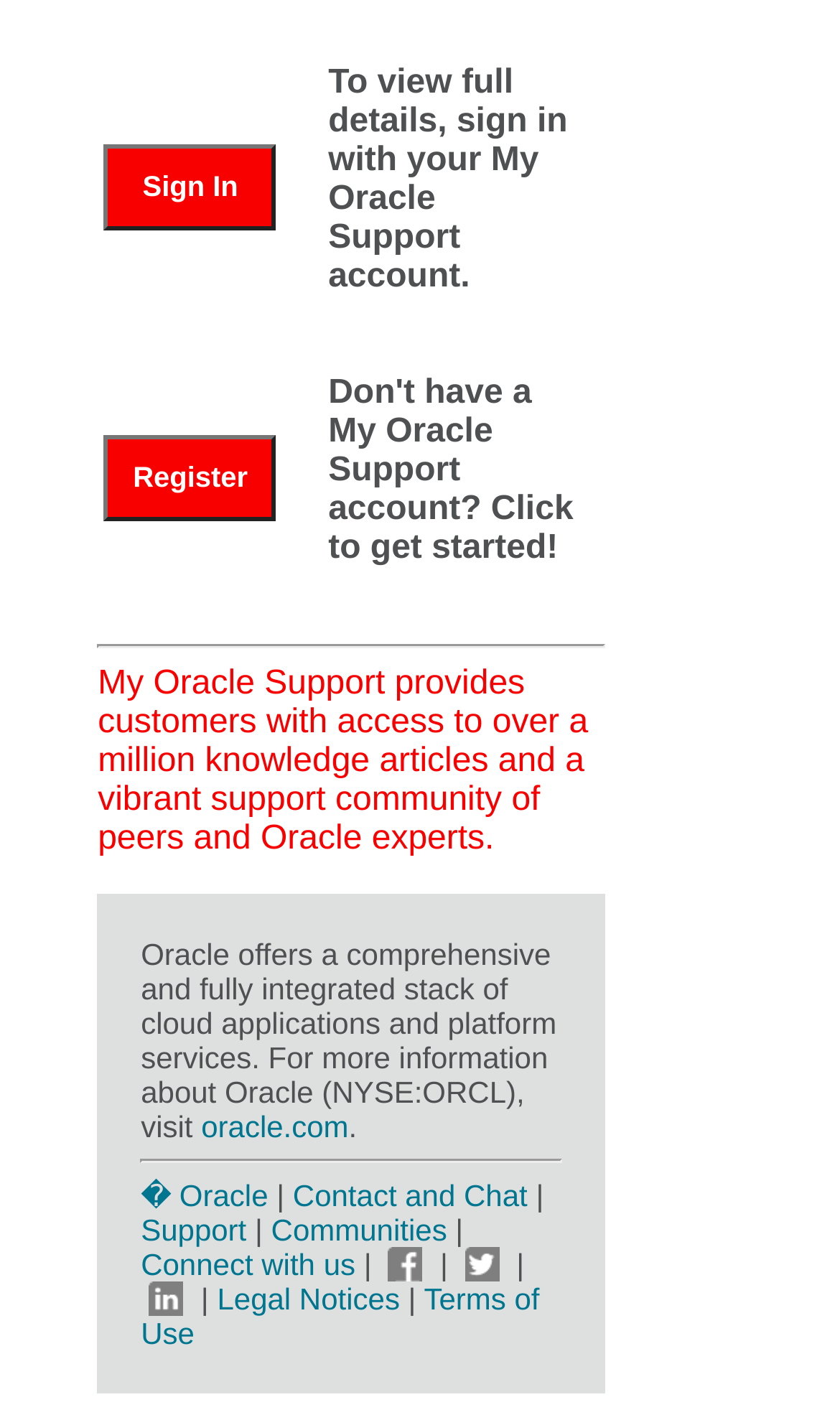Use a single word or phrase to answer the question: 
How can I contact Oracle?

Contact and Chat